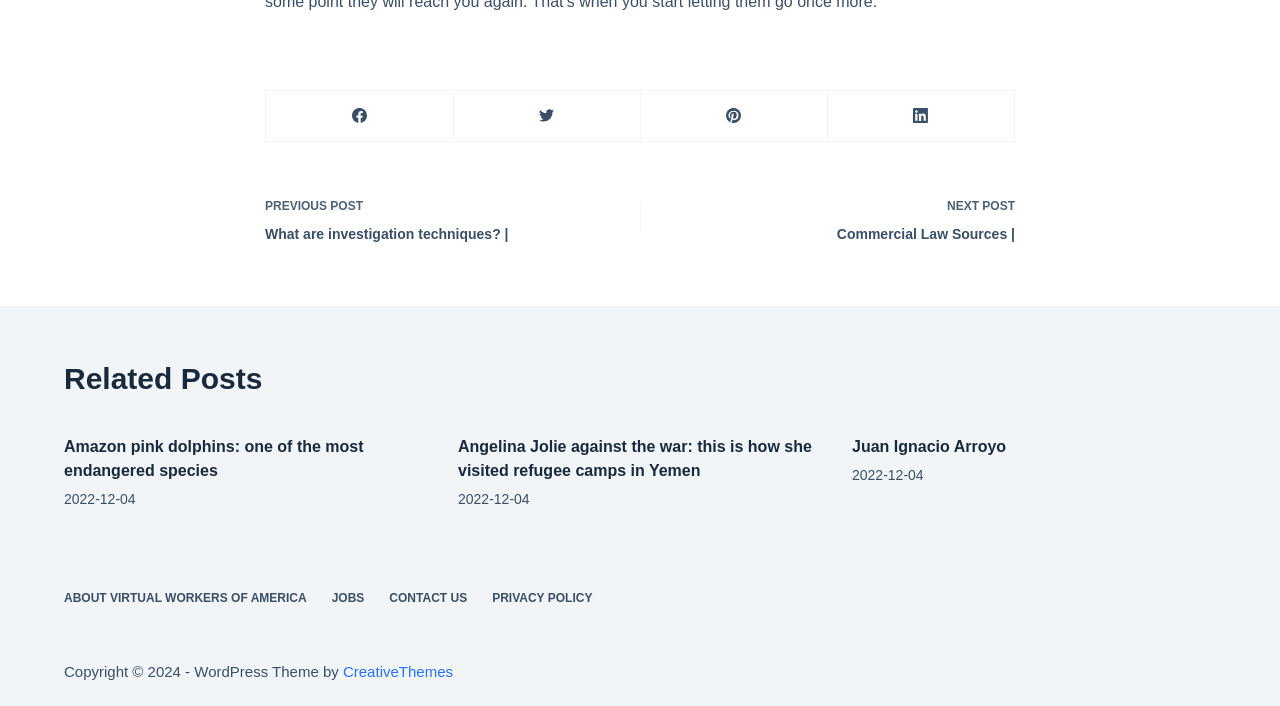Please indicate the bounding box coordinates for the clickable area to complete the following task: "Contact us". The coordinates should be specified as four float numbers between 0 and 1, i.e., [left, top, right, bottom].

[0.294, 0.837, 0.375, 0.859]